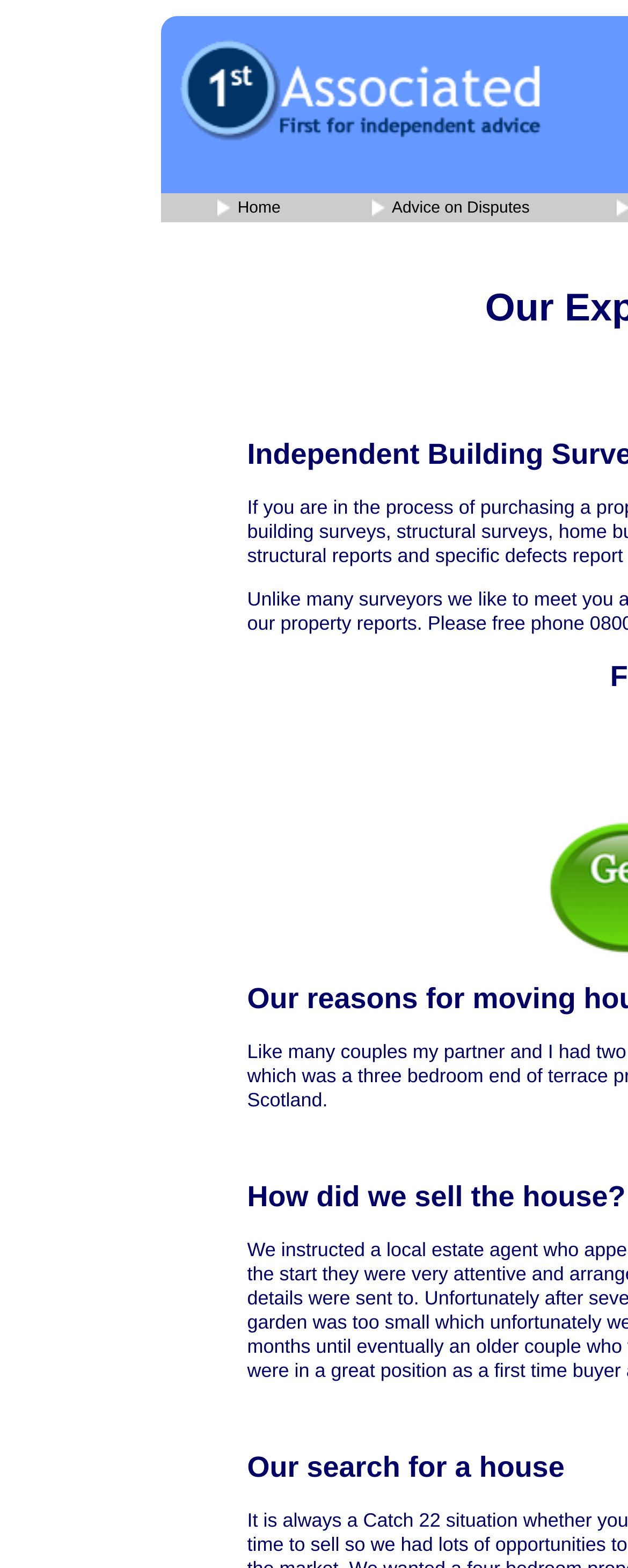Offer a meticulous caption that includes all visible features of the webpage.

The webpage is about the experience of moving house, specifically dealing with two properties to sell. At the top left, there is a navigation menu with two links, "Home" and "Advice on Disputes", accompanied by small images. The "Home" link is positioned to the left of the "Advice on Disputes" link. Below the navigation menu, there is a prominent image related to building valuations, taking up a significant portion of the page. 

On the top right, there is a smaller image with no description, likely an icon or a logo. The page also contains a small, non-descriptive image near the "Home" link. There is a single line of text, but it appears to be a non-breaking space character, suggesting that it might be a formatting element rather than actual content.